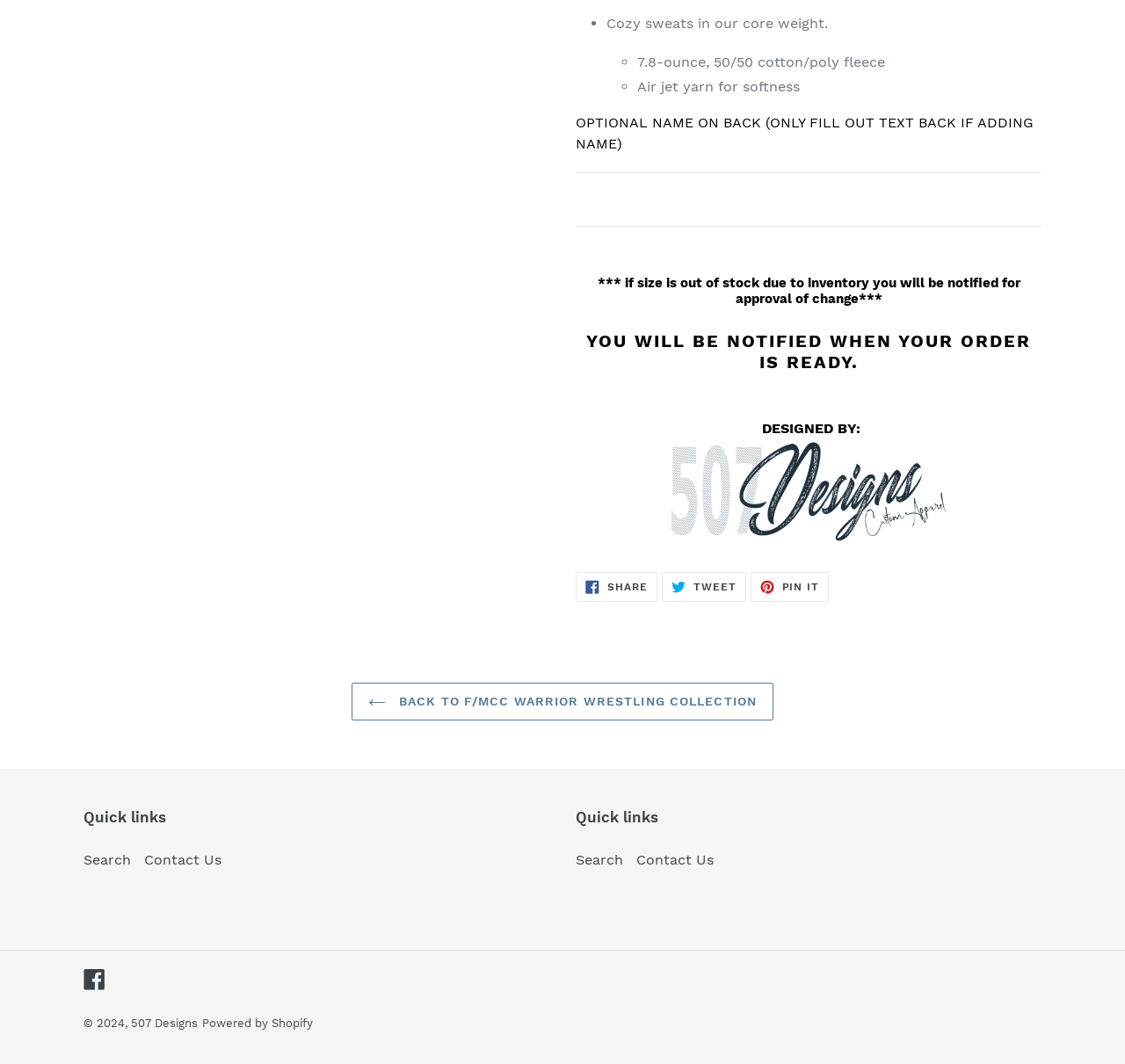Who designed this product?
By examining the image, provide a one-word or phrase answer.

Not specified